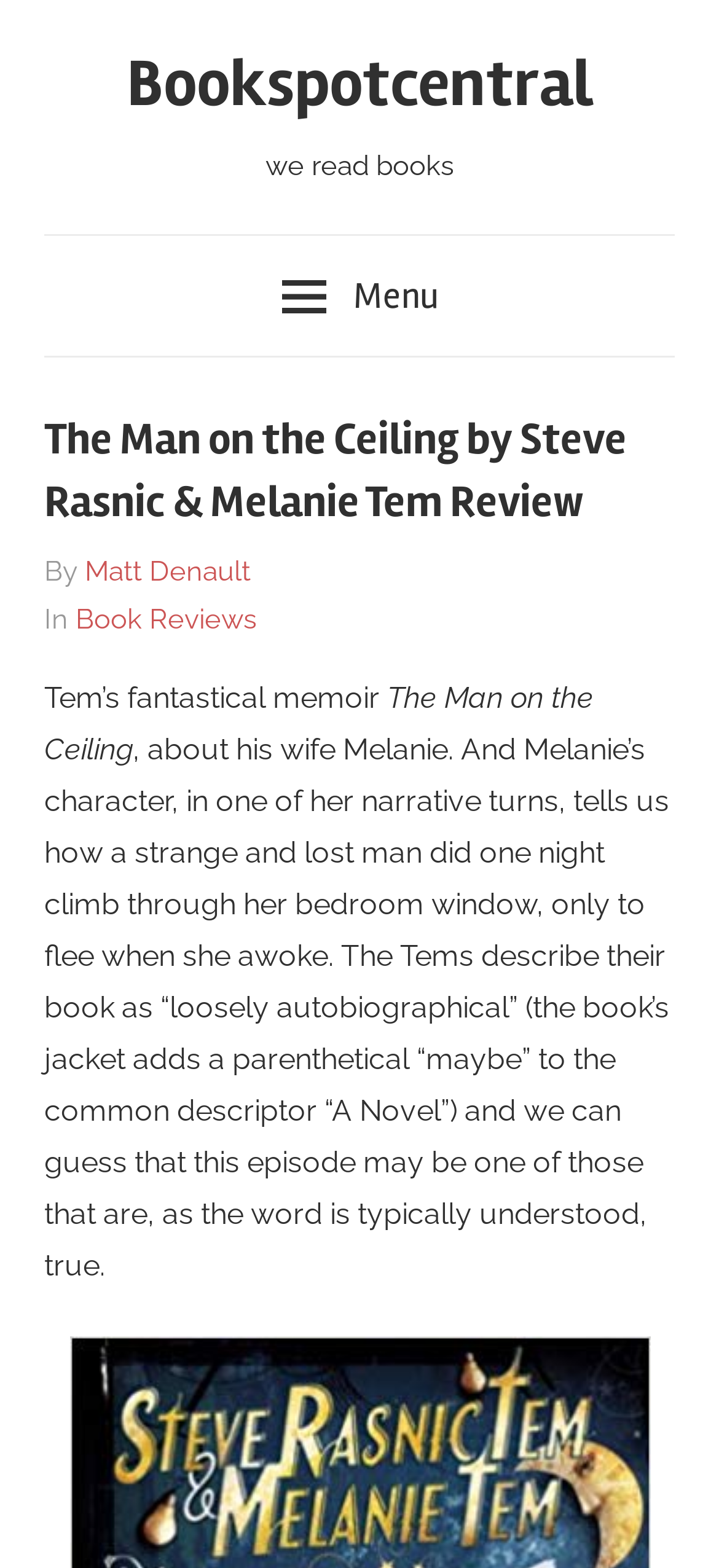Find the bounding box coordinates for the UI element whose description is: "Menu". The coordinates should be four float numbers between 0 and 1, in the format [left, top, right, bottom].

[0.34, 0.151, 0.66, 0.227]